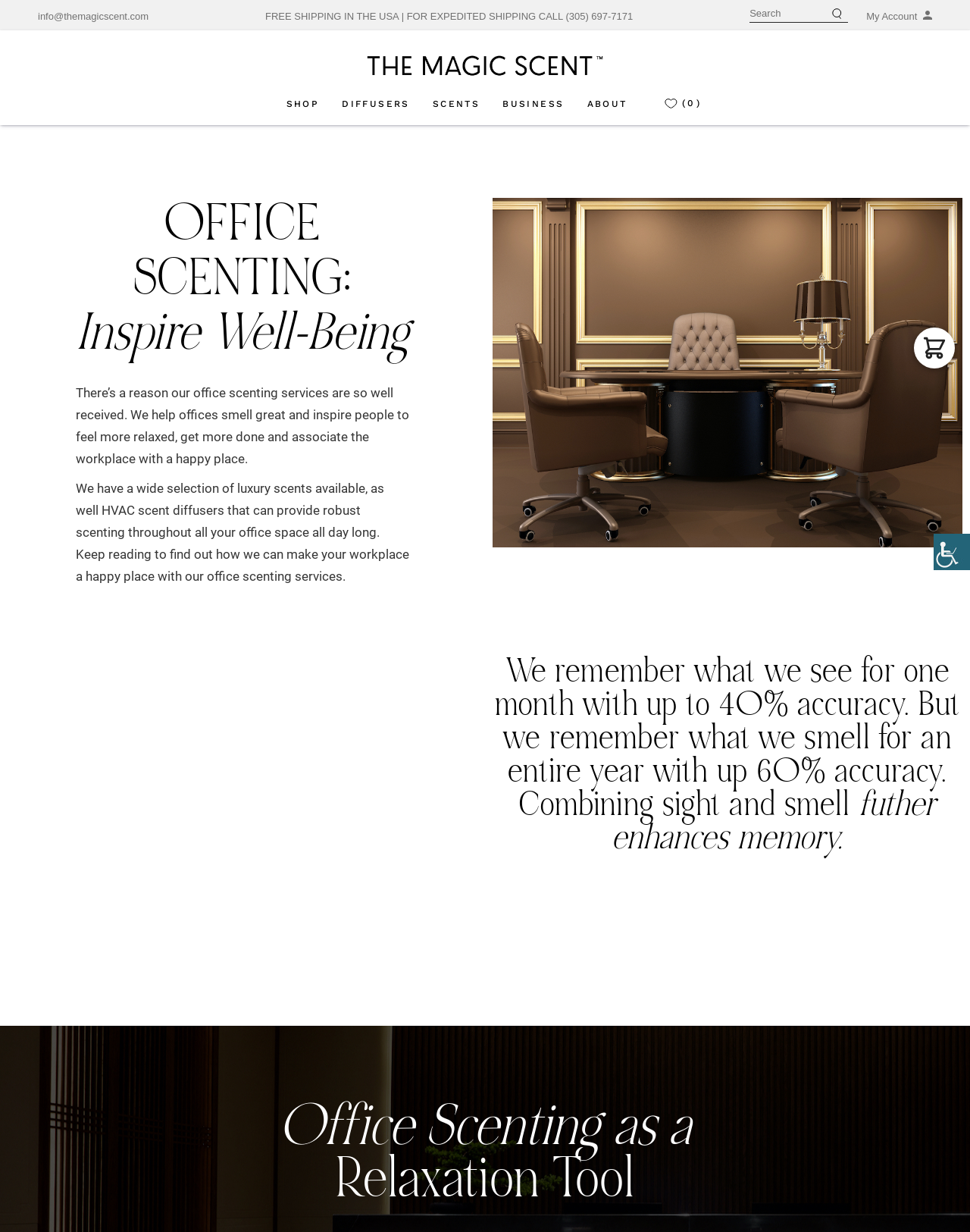Respond with a single word or short phrase to the following question: 
What is the benefit of combining sight and smell?

Enhances memory